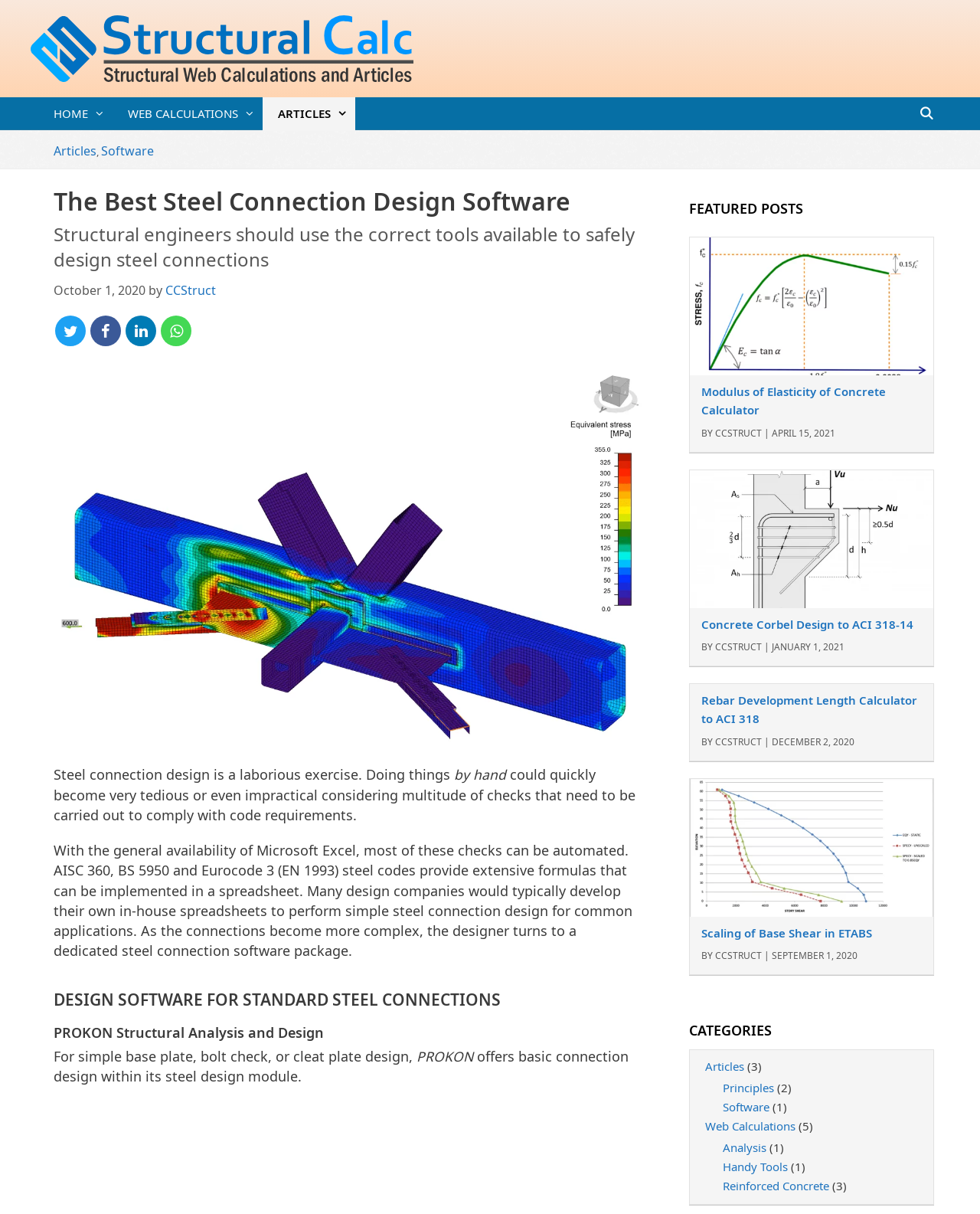What is the name of the website?
Please describe in detail the information shown in the image to answer the question.

The name of the website can be found in the top-left corner of the webpage, where it says 'The Best Steel Connection Design Software — Structural Calc'.